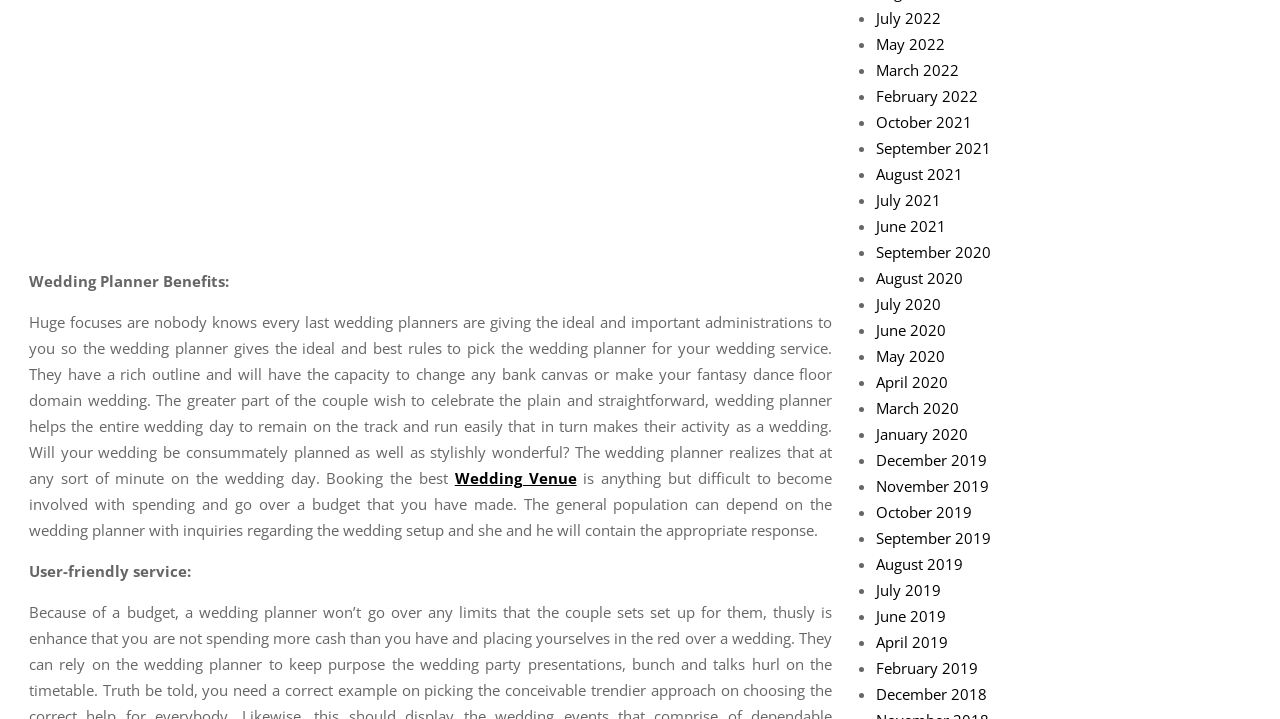What is the main topic of this webpage?
Based on the content of the image, thoroughly explain and answer the question.

Based on the static text 'Wedding Planner Benefits:' and the content that follows, it is clear that the main topic of this webpage is related to wedding planners and their benefits.